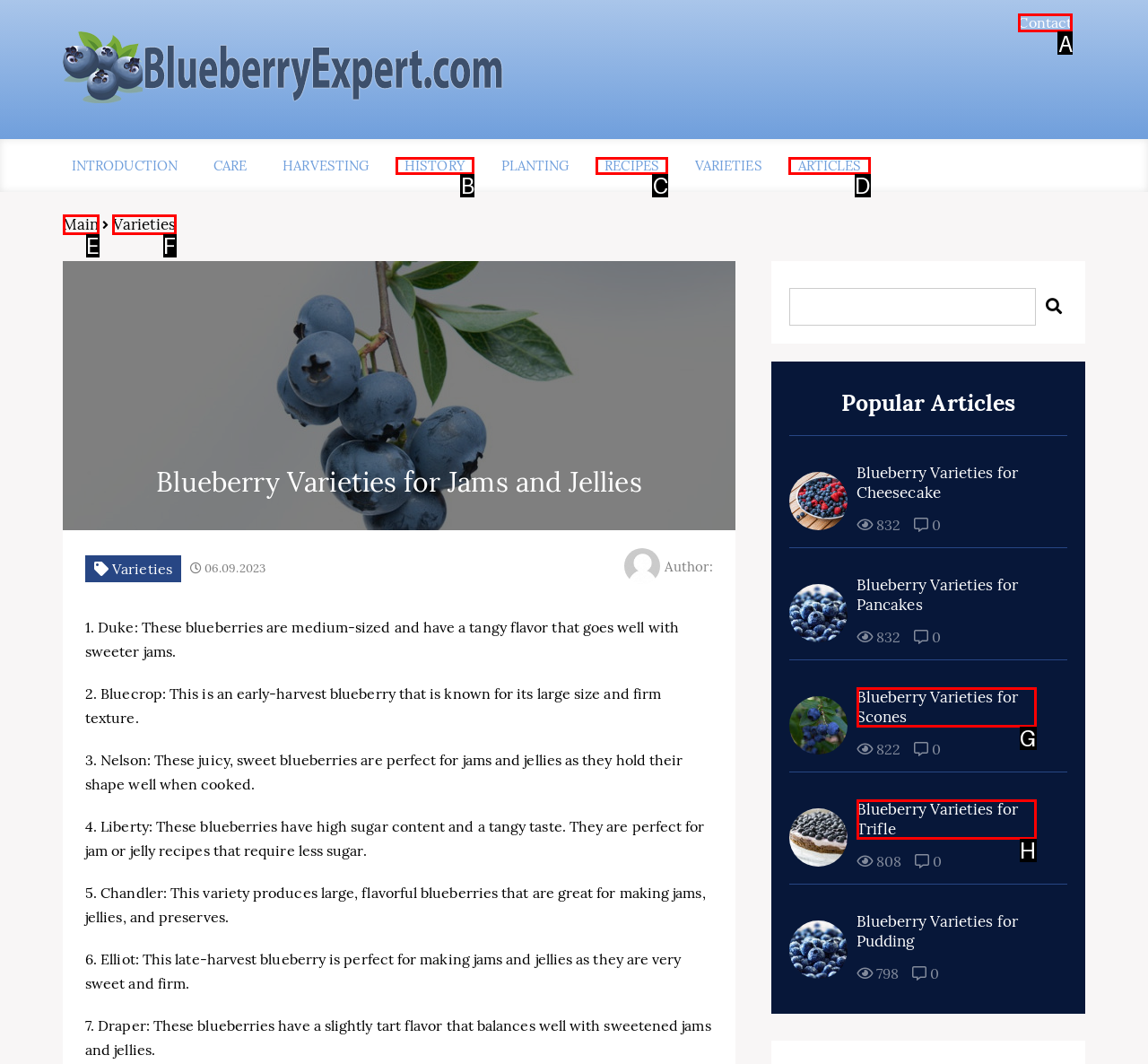Point out which UI element to click to complete this task: click on Contact
Answer with the letter corresponding to the right option from the available choices.

A